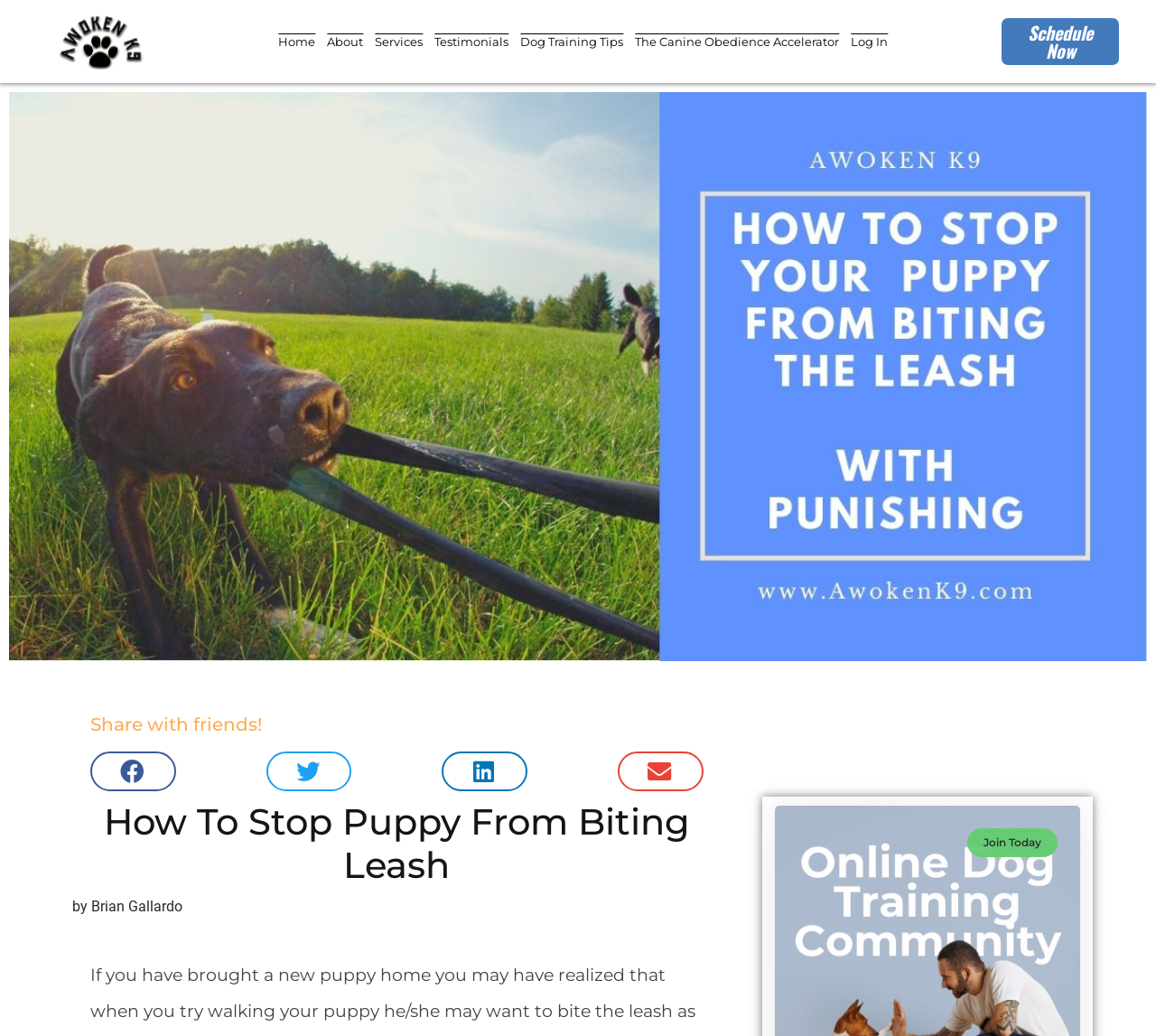Determine the bounding box coordinates for the element that should be clicked to follow this instruction: "Click on the 'Home' link". The coordinates should be given as four float numbers between 0 and 1, in the format [left, top, right, bottom].

[0.239, 0.023, 0.275, 0.057]